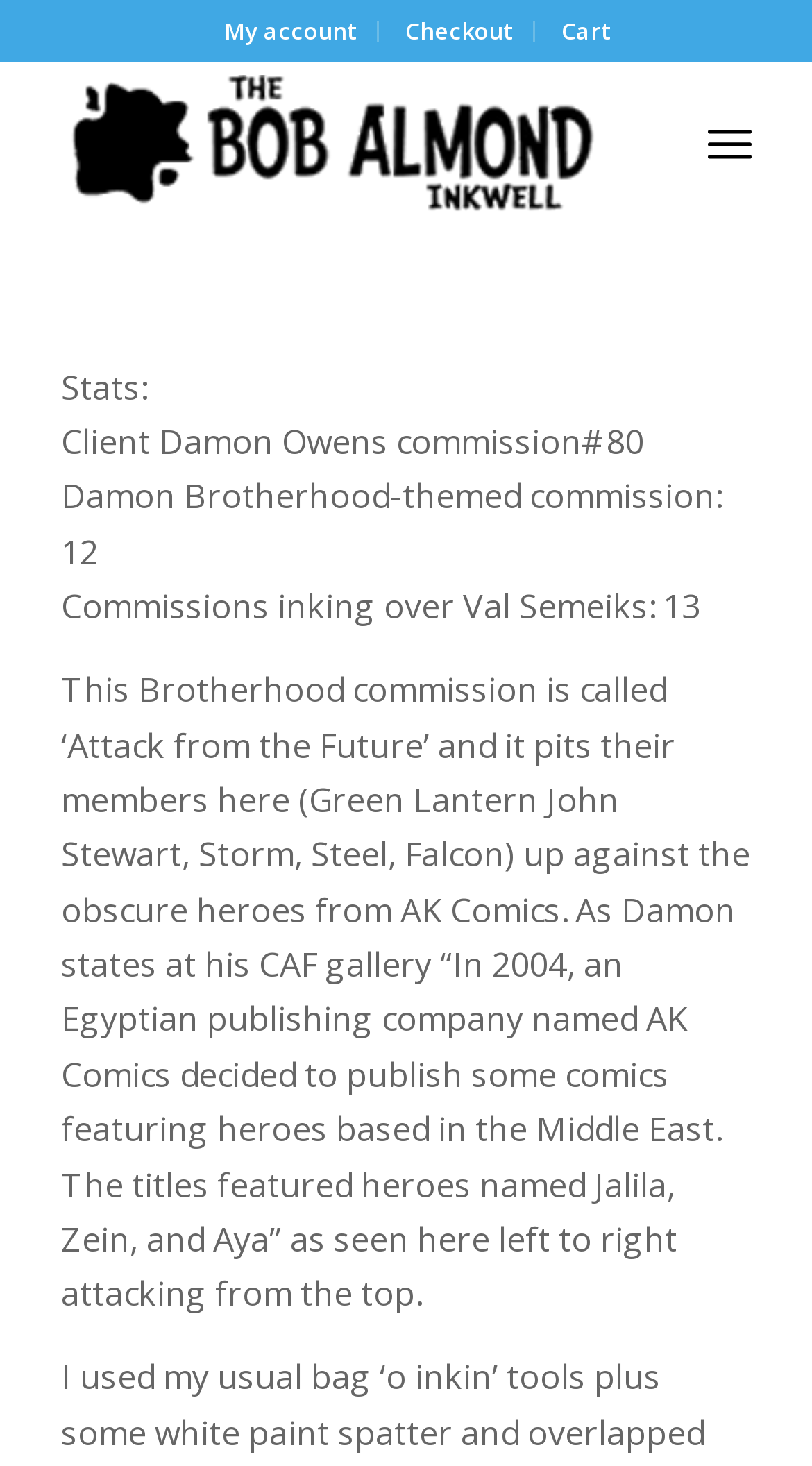What is the name of the Brotherhood commission?
By examining the image, provide a one-word or phrase answer.

Attack from the Future